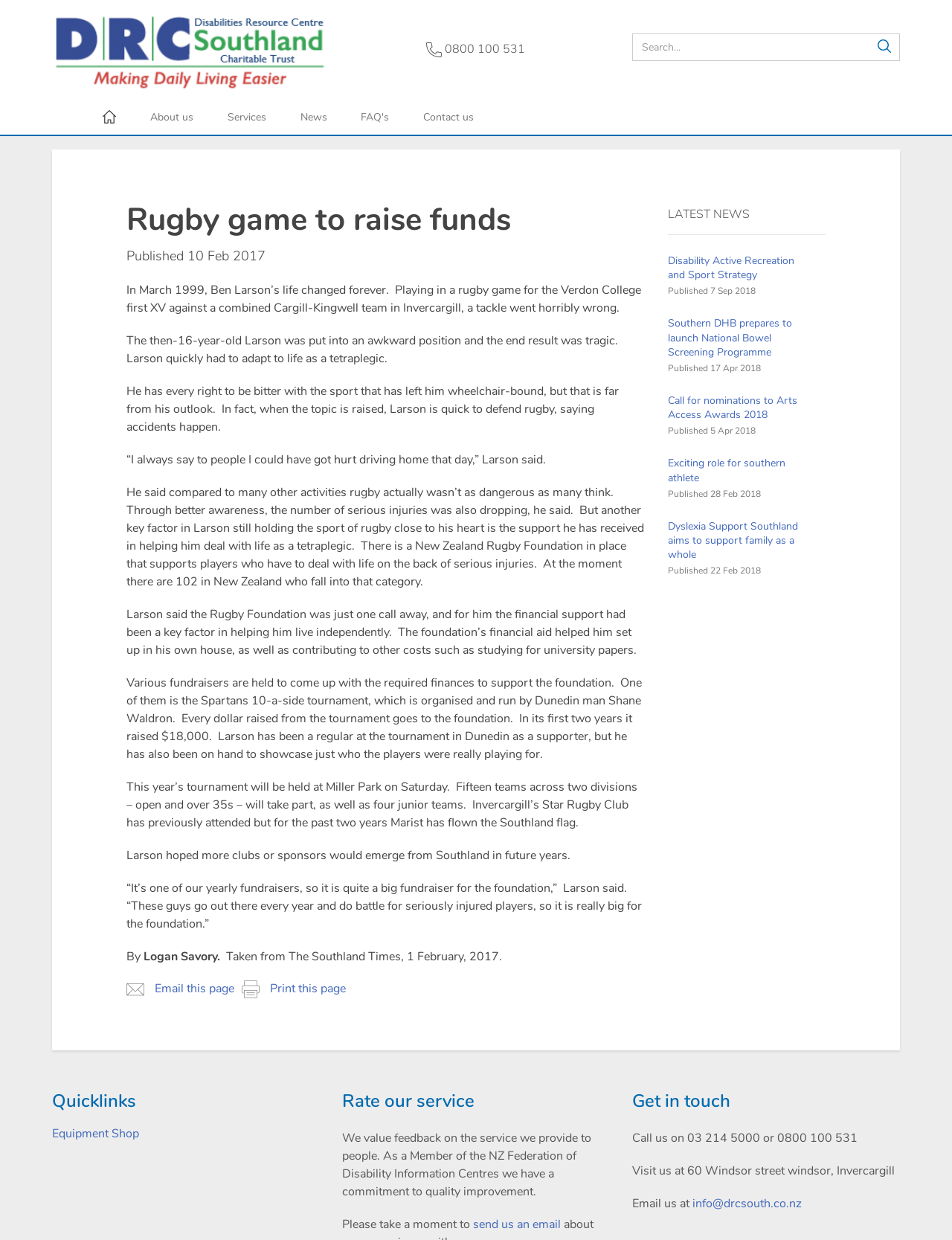Please determine the bounding box coordinates for the element with the description: "Exciting role for southern athlete".

[0.701, 0.368, 0.825, 0.391]